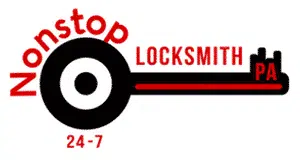What is the shape of the key graphic?
Please answer the question as detailed as possible.

The key graphic is circular in shape, and it is arched over by the word 'Nonstop' in bold red text, emphasizing the locksmith service theme.